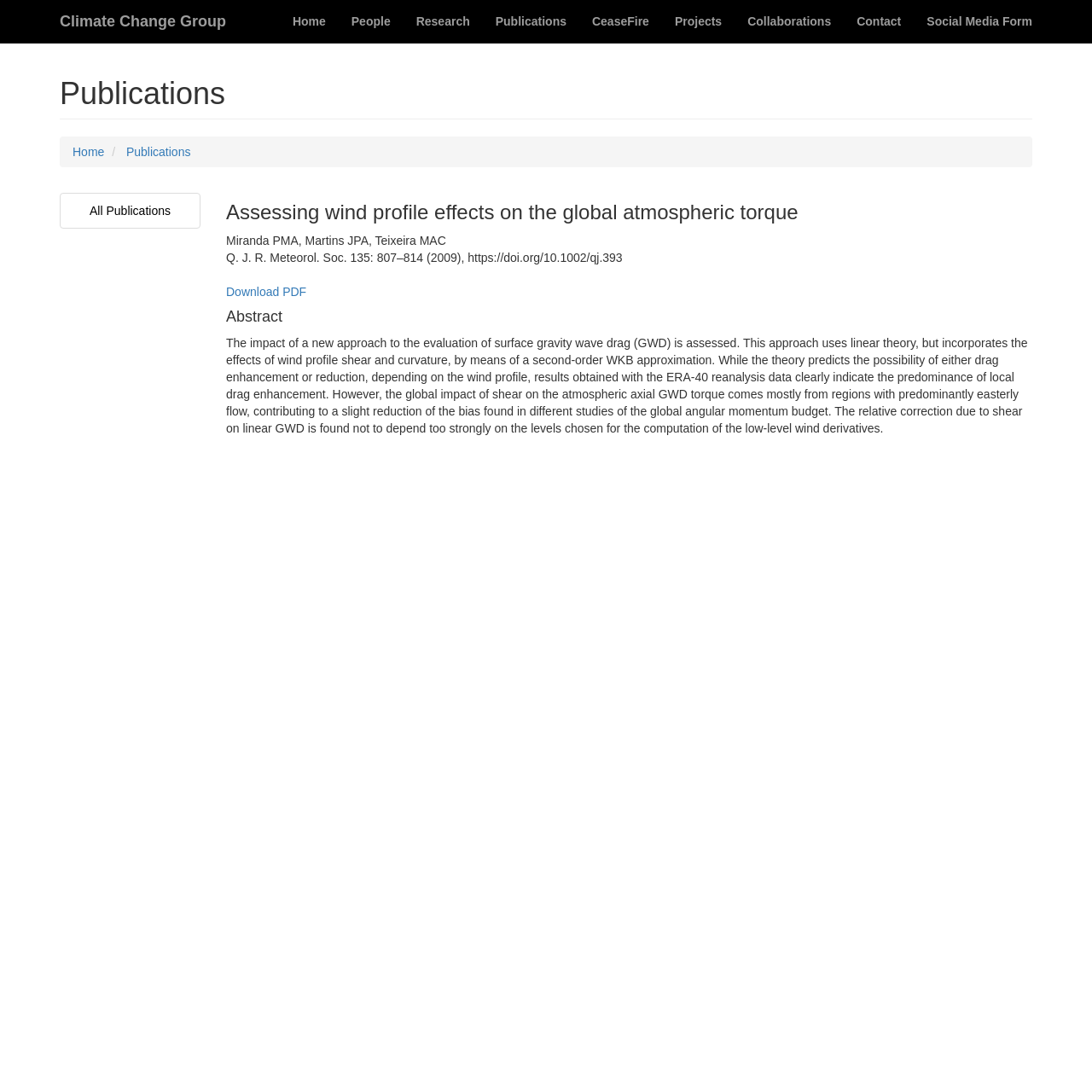Find the bounding box coordinates of the element to click in order to complete the given instruction: "Download PDF."

[0.207, 0.261, 0.281, 0.273]